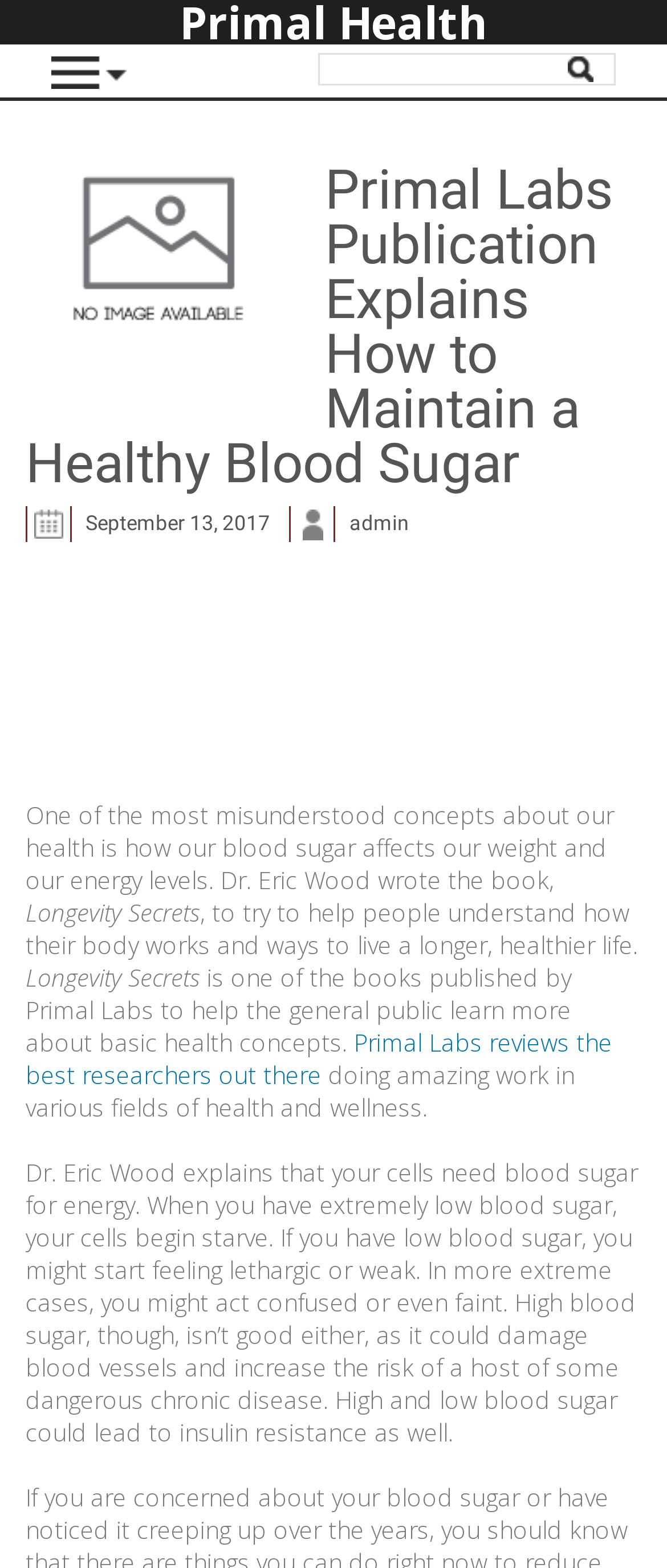Provide the bounding box coordinates for the UI element that is described as: "admin".

[0.524, 0.326, 0.614, 0.348]